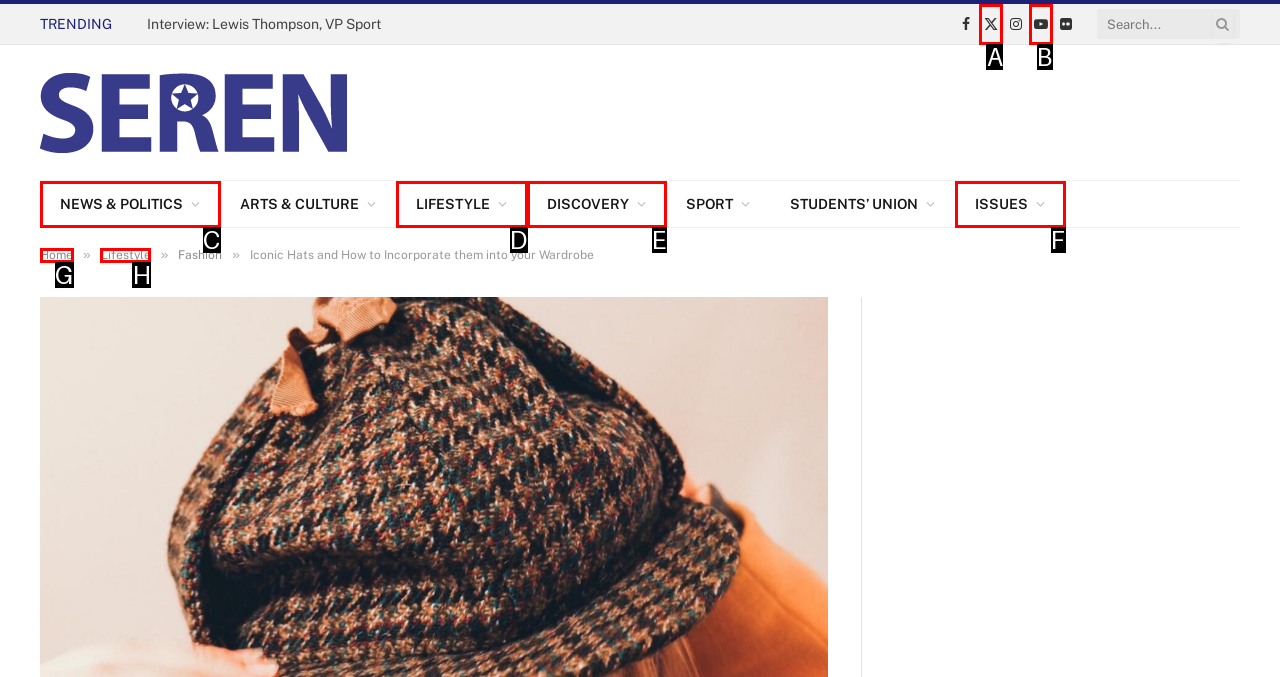Determine which option fits the following description: Home
Answer with the corresponding option's letter directly.

G